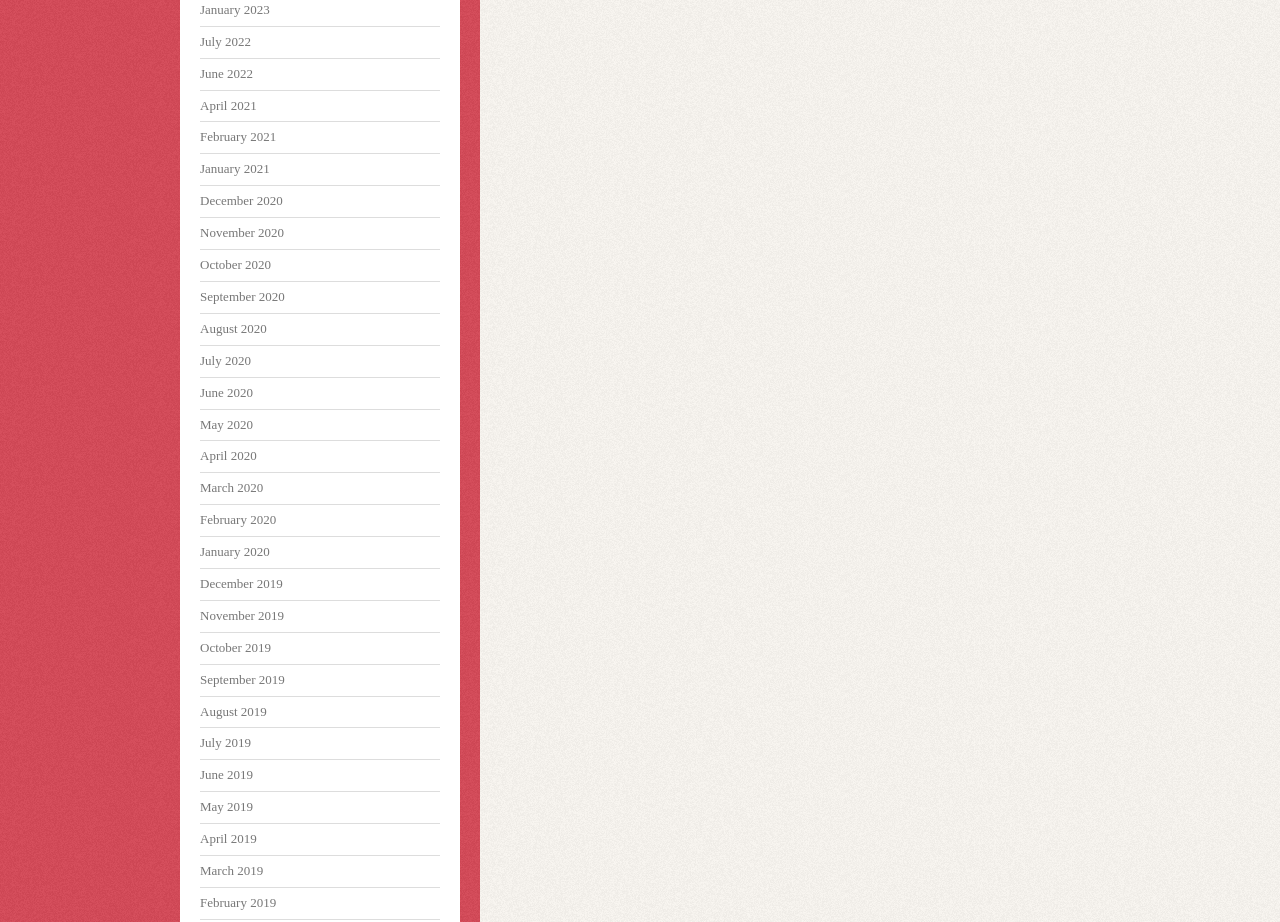Identify the bounding box coordinates of the element that should be clicked to fulfill this task: "check February 2021". The coordinates should be provided as four float numbers between 0 and 1, i.e., [left, top, right, bottom].

[0.156, 0.14, 0.216, 0.157]